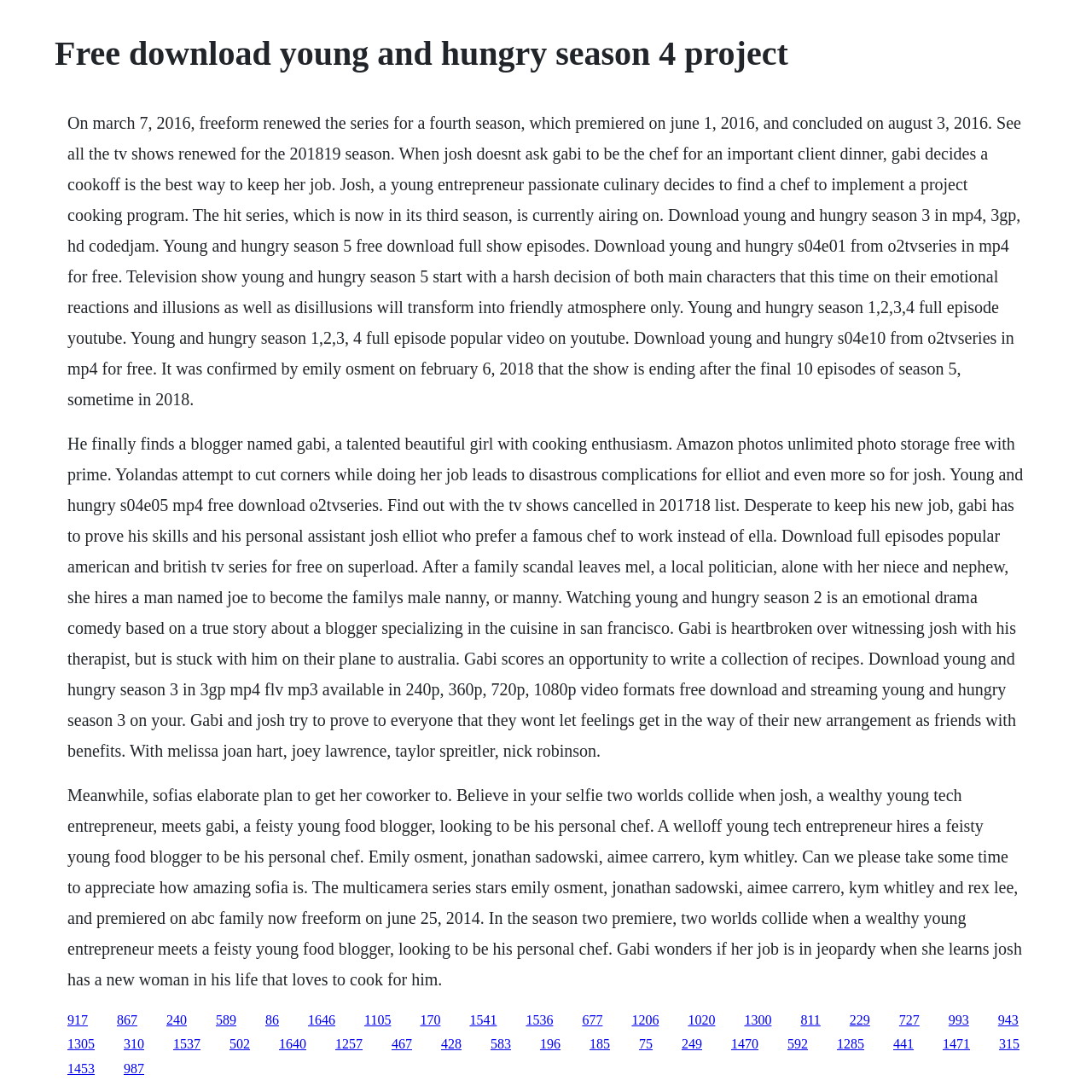Please locate the bounding box coordinates of the element's region that needs to be clicked to follow the instruction: "Download Young and Hungry Season 4". The bounding box coordinates should be provided as four float numbers between 0 and 1, i.e., [left, top, right, bottom].

[0.062, 0.927, 0.08, 0.94]